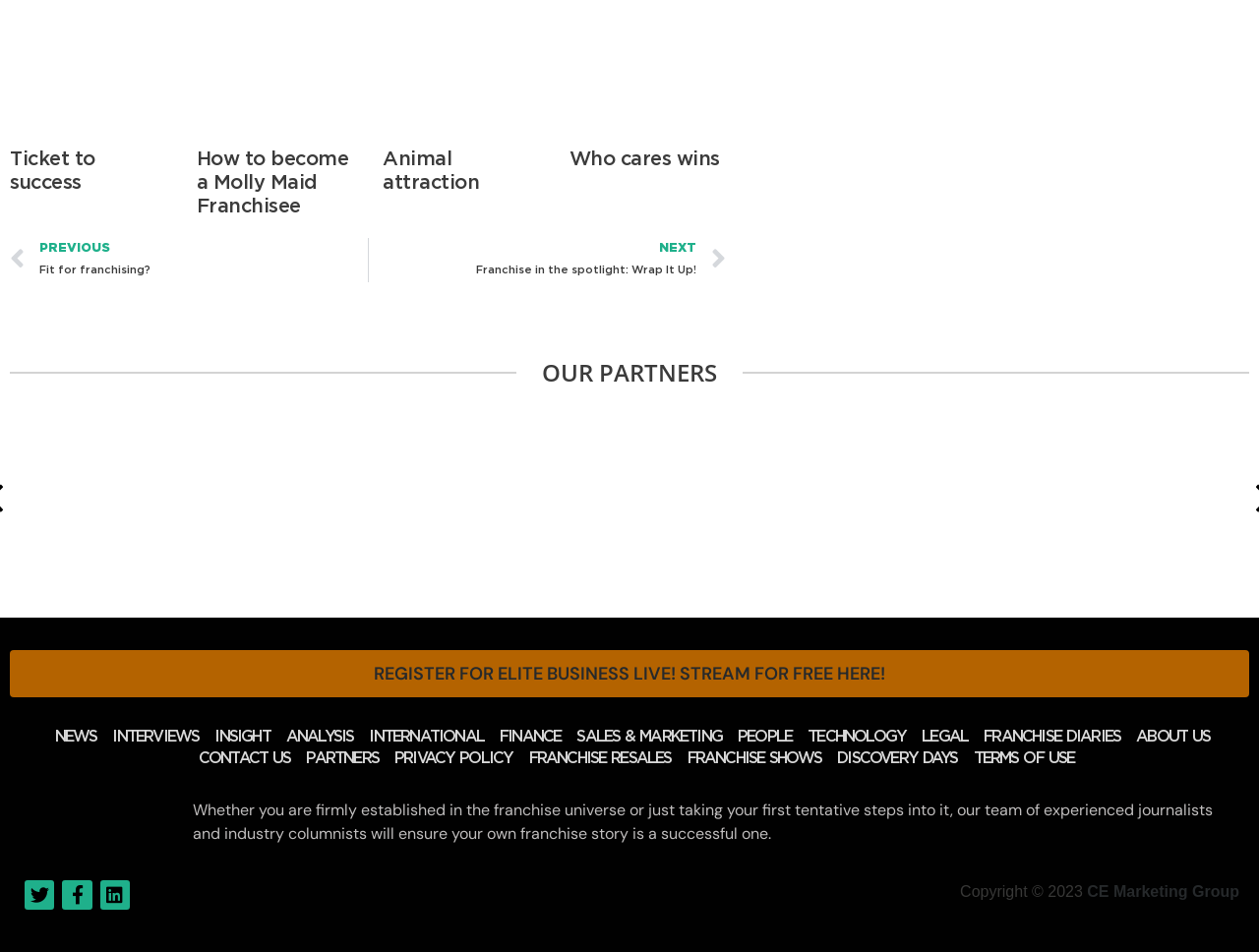Answer in one word or a short phrase: 
What is the purpose of the 'REGISTER FOR ELITE BUSINESS LIVE!' link?

Registration